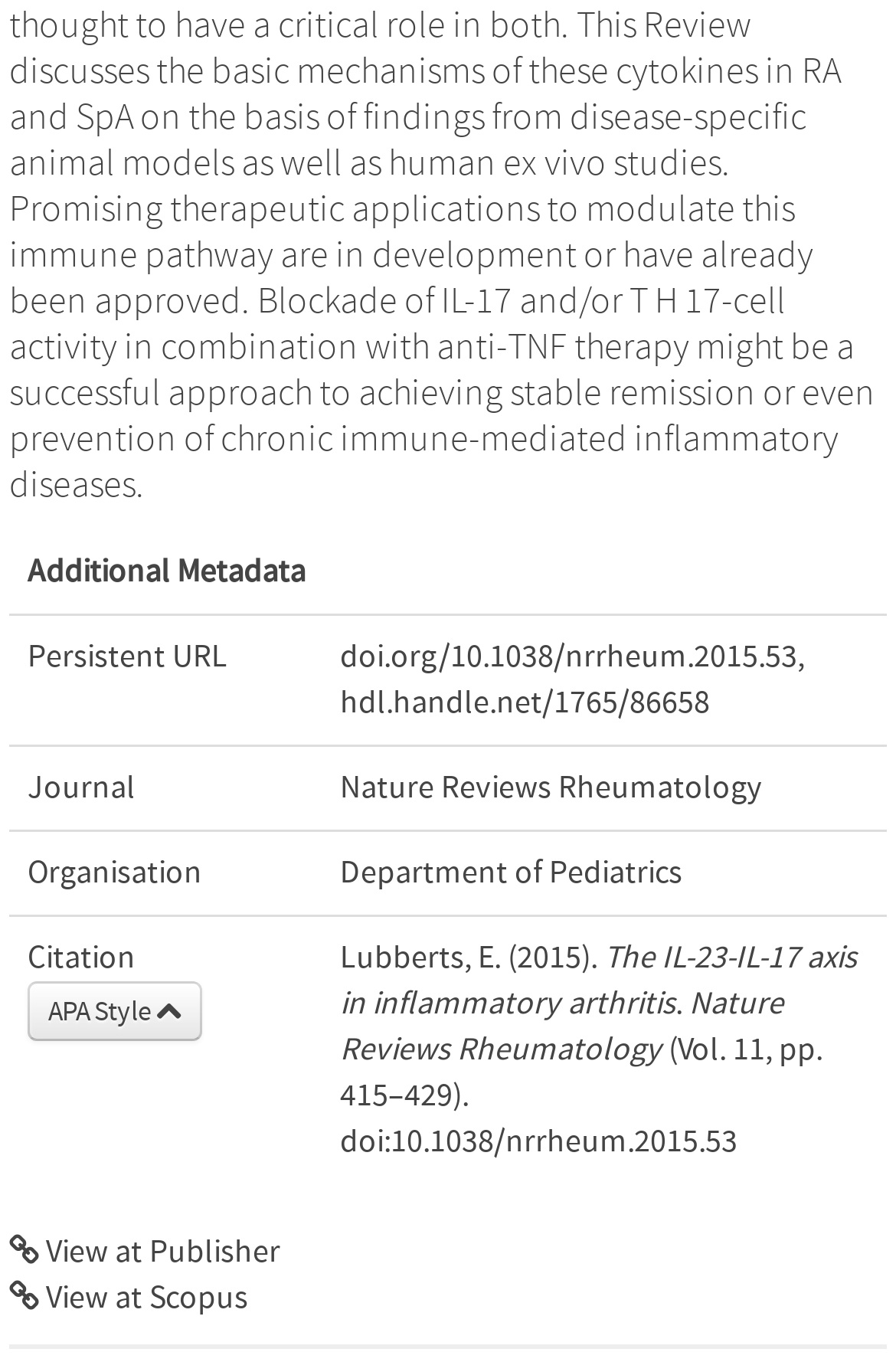Please look at the image and answer the question with a detailed explanation: What is the DOI of the article?

I found the DOI of the article by looking at the link element with the text 'doi.org/10.1038/nrrheum.2015.53' in the row with the columnheader 'Persistent URL'.